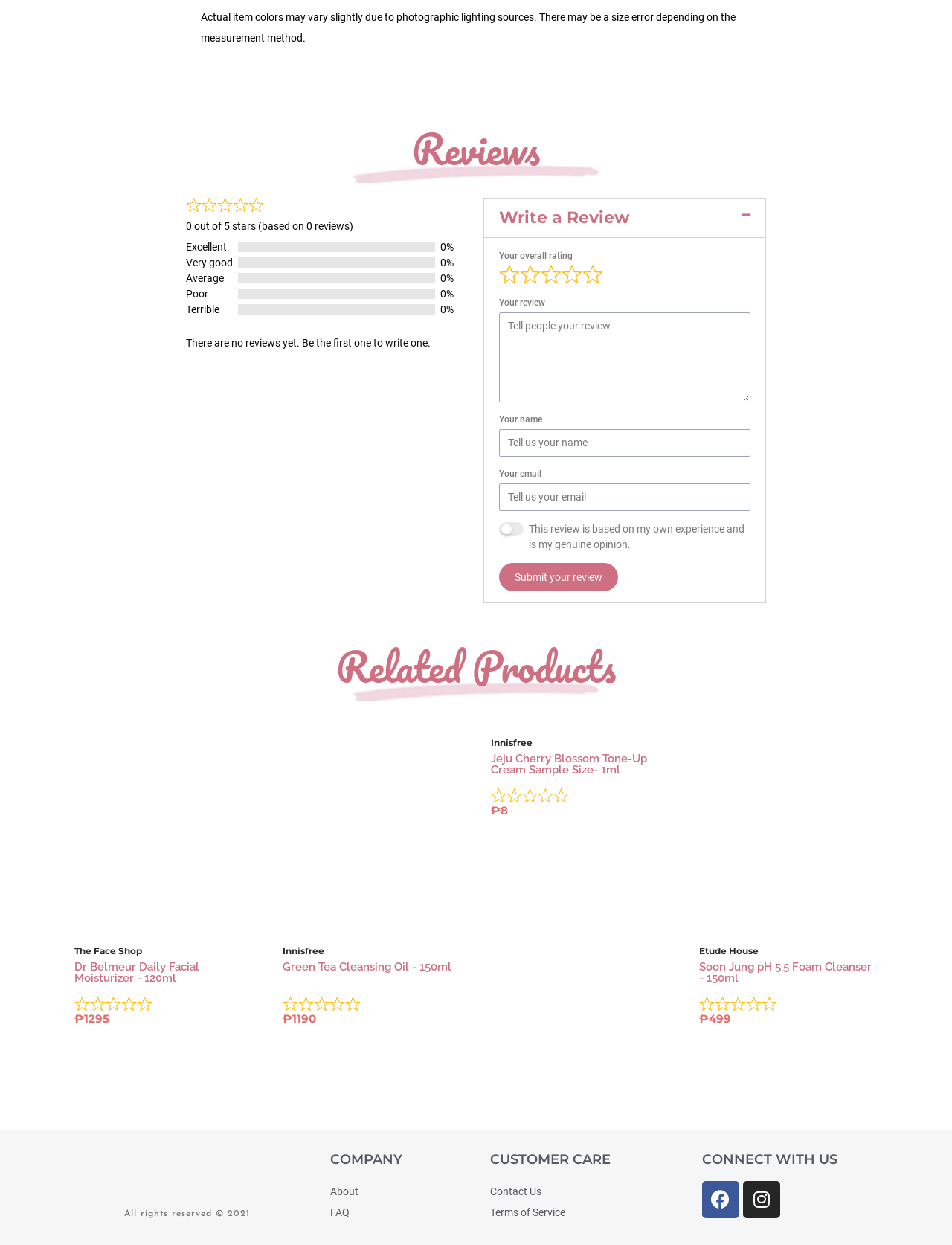Please identify the bounding box coordinates of the element that needs to be clicked to execute the following command: "Submit your review". Provide the bounding box using four float numbers between 0 and 1, formatted as [left, top, right, bottom].

[0.524, 0.452, 0.649, 0.475]